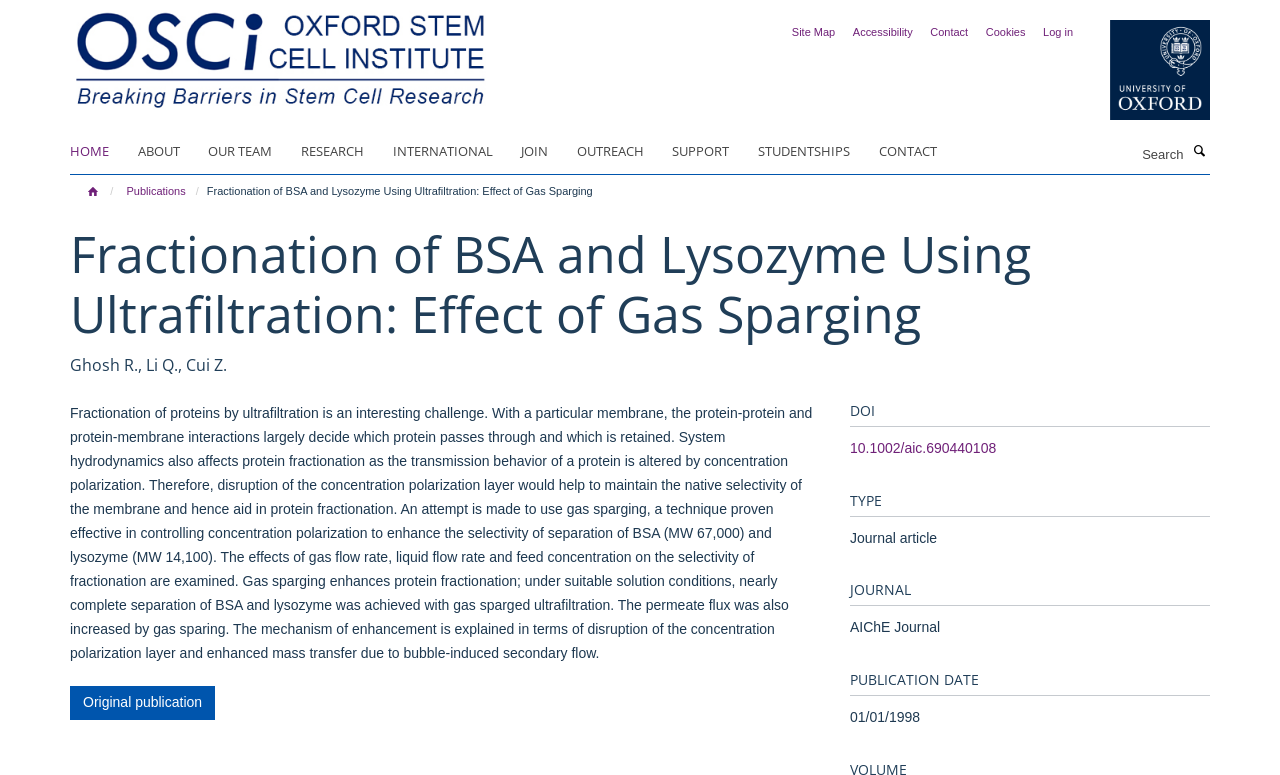What is the DOI of the publication?
Using the information from the image, provide a comprehensive answer to the question.

The DOI of the publication can be found in the section below the main content, where it is listed as 'DOI' with the value '10.1002/aic.690440108'.